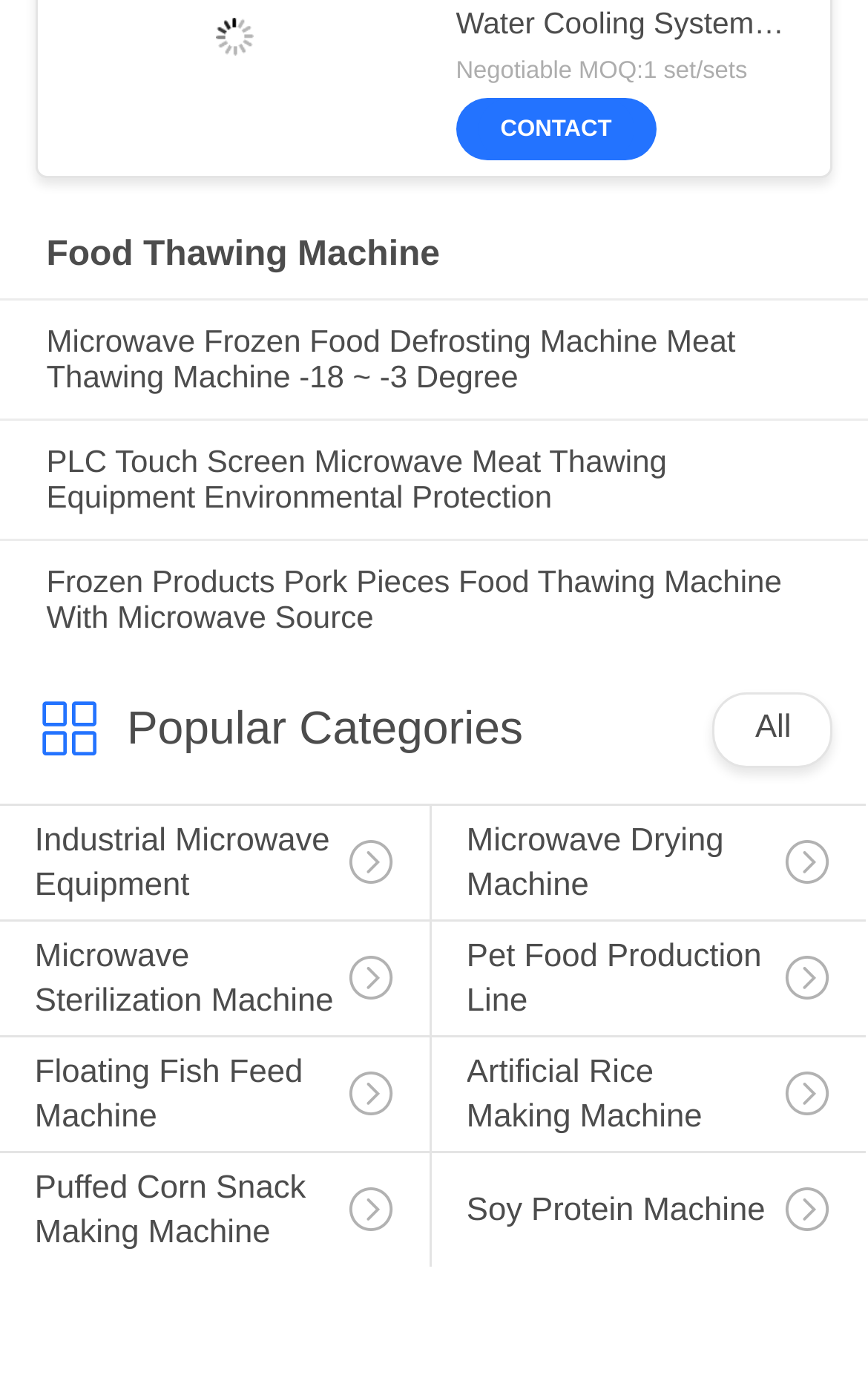Locate the bounding box coordinates of the element that should be clicked to execute the following instruction: "Check out Pet Food Production Line".

[0.497, 0.668, 0.997, 0.788]